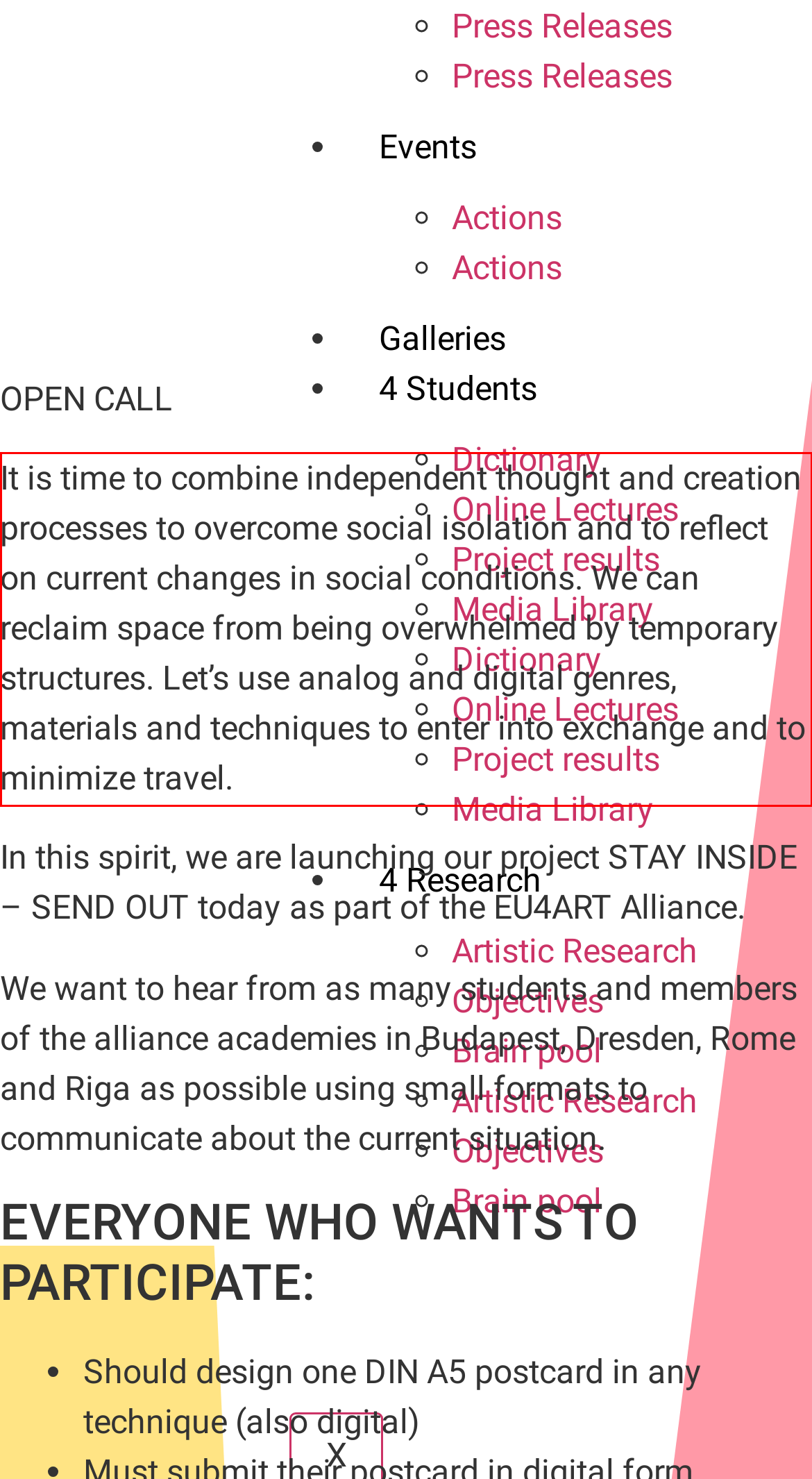You have a screenshot of a webpage, and there is a red bounding box around a UI element. Utilize OCR to extract the text within this red bounding box.

It is time to combine independent thought and creation processes to overcome social isolation and to reflect on current changes in social conditions. We can reclaim space from being overwhelmed by temporary structures. Let’s use analog and digital genres, materials and techniques to enter into exchange and to minimize travel.